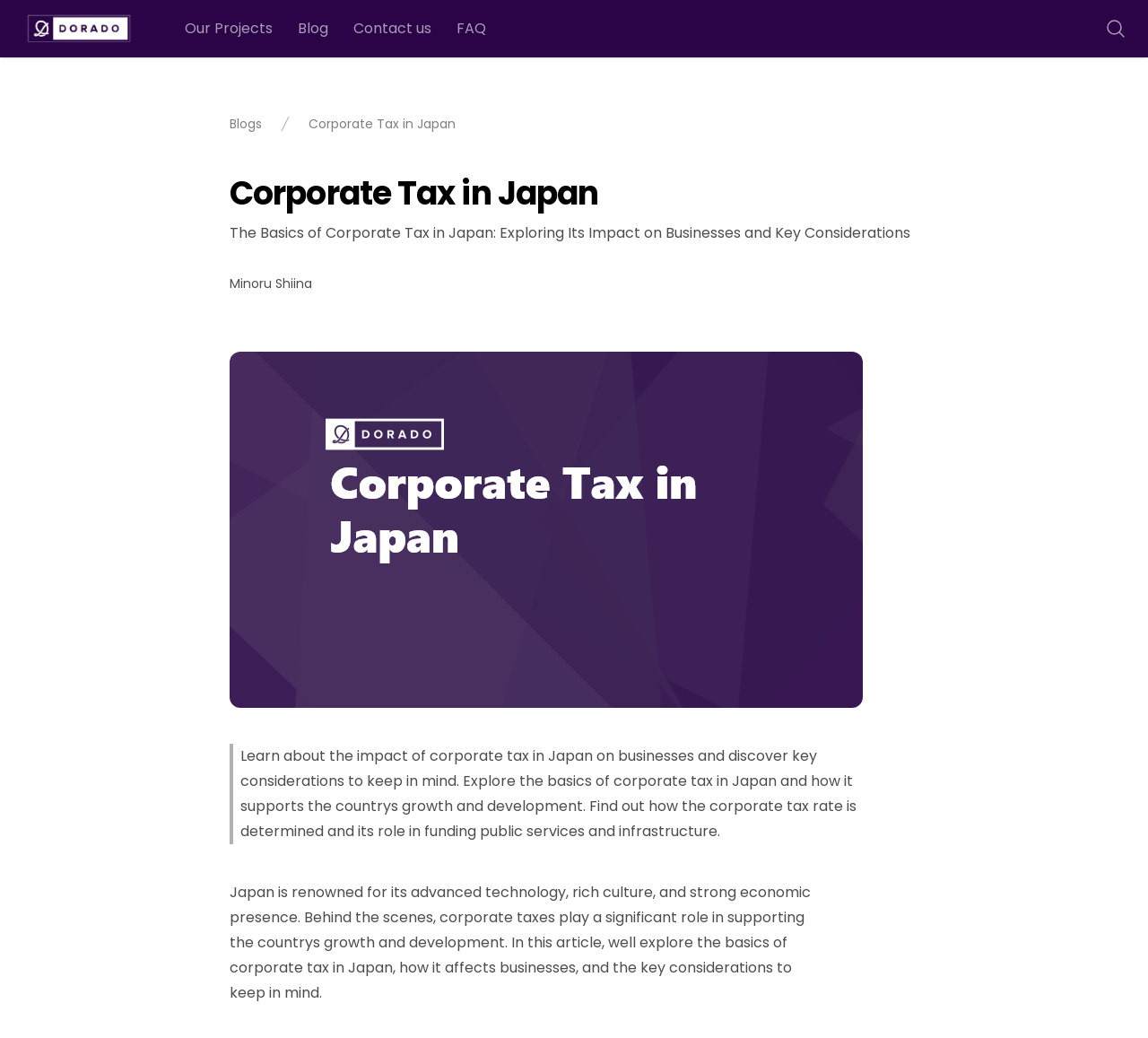Based on the description "Bob Lyons", find the bounding box of the specified UI element.

None